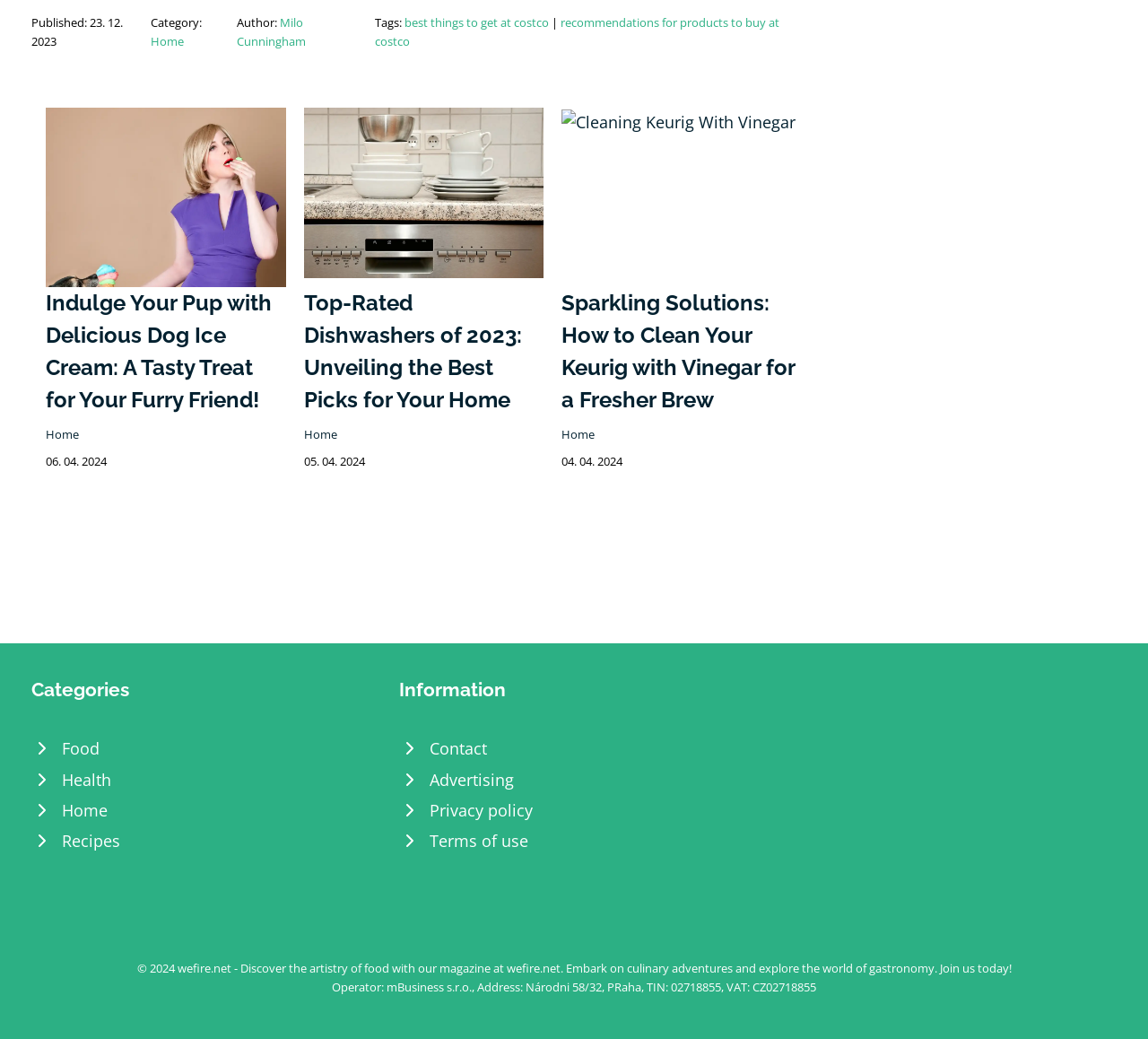Highlight the bounding box coordinates of the region I should click on to meet the following instruction: "Read the article about 'Dog Ice Cream'".

[0.04, 0.207, 0.249, 0.228]